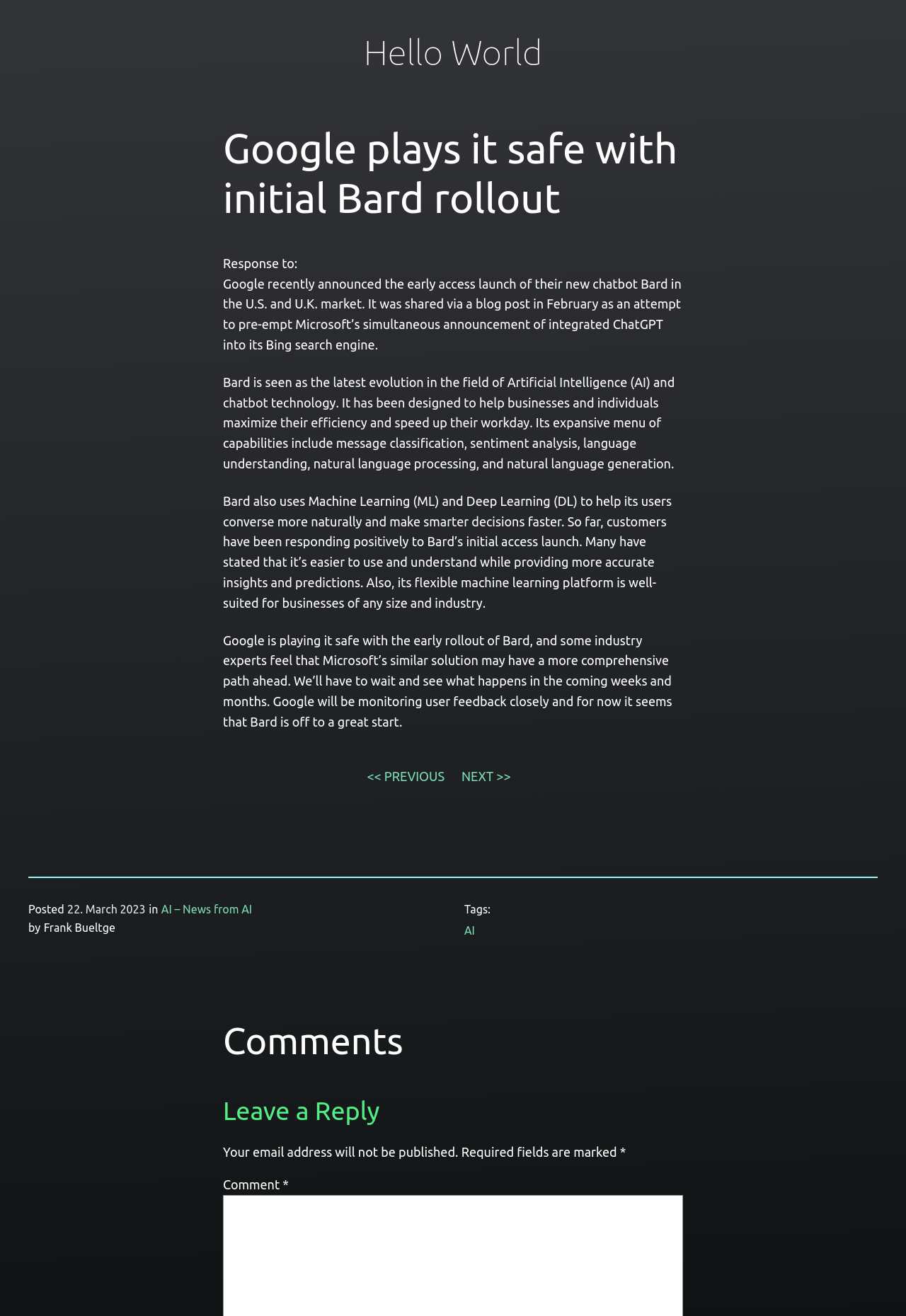Using the element description: "Hello World", determine the bounding box coordinates for the specified UI element. The coordinates should be four float numbers between 0 and 1, [left, top, right, bottom].

[0.402, 0.024, 0.598, 0.054]